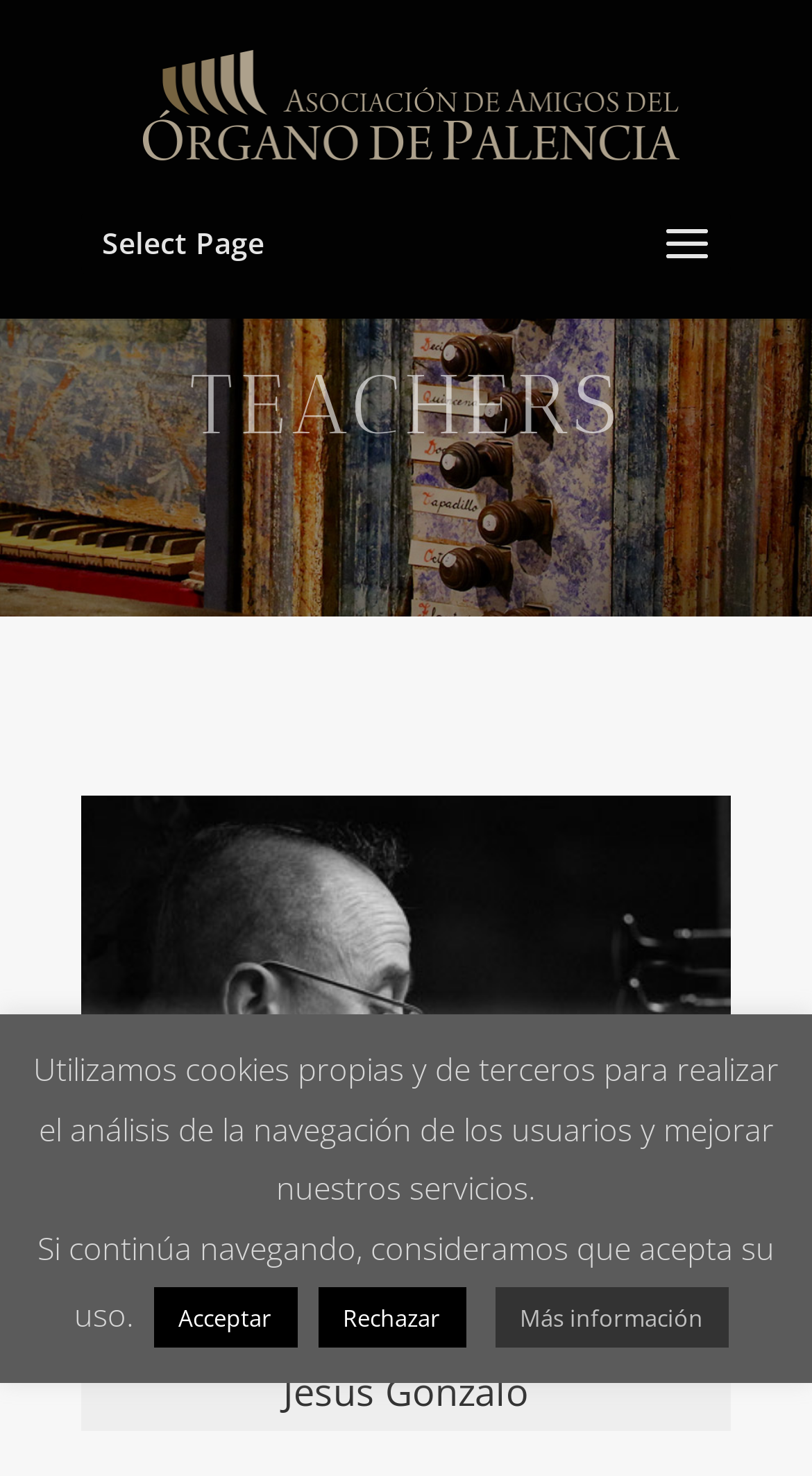What is the position of the image of the teacher?
Refer to the image and give a detailed answer to the question.

I found the answer by looking at the bounding box coordinates of the image element which says [0.1, 0.538, 0.9, 0.913] and comparing it with the coordinates of the heading element which says [0.1, 0.242, 0.9, 0.318], and I realized that the image is below the heading.